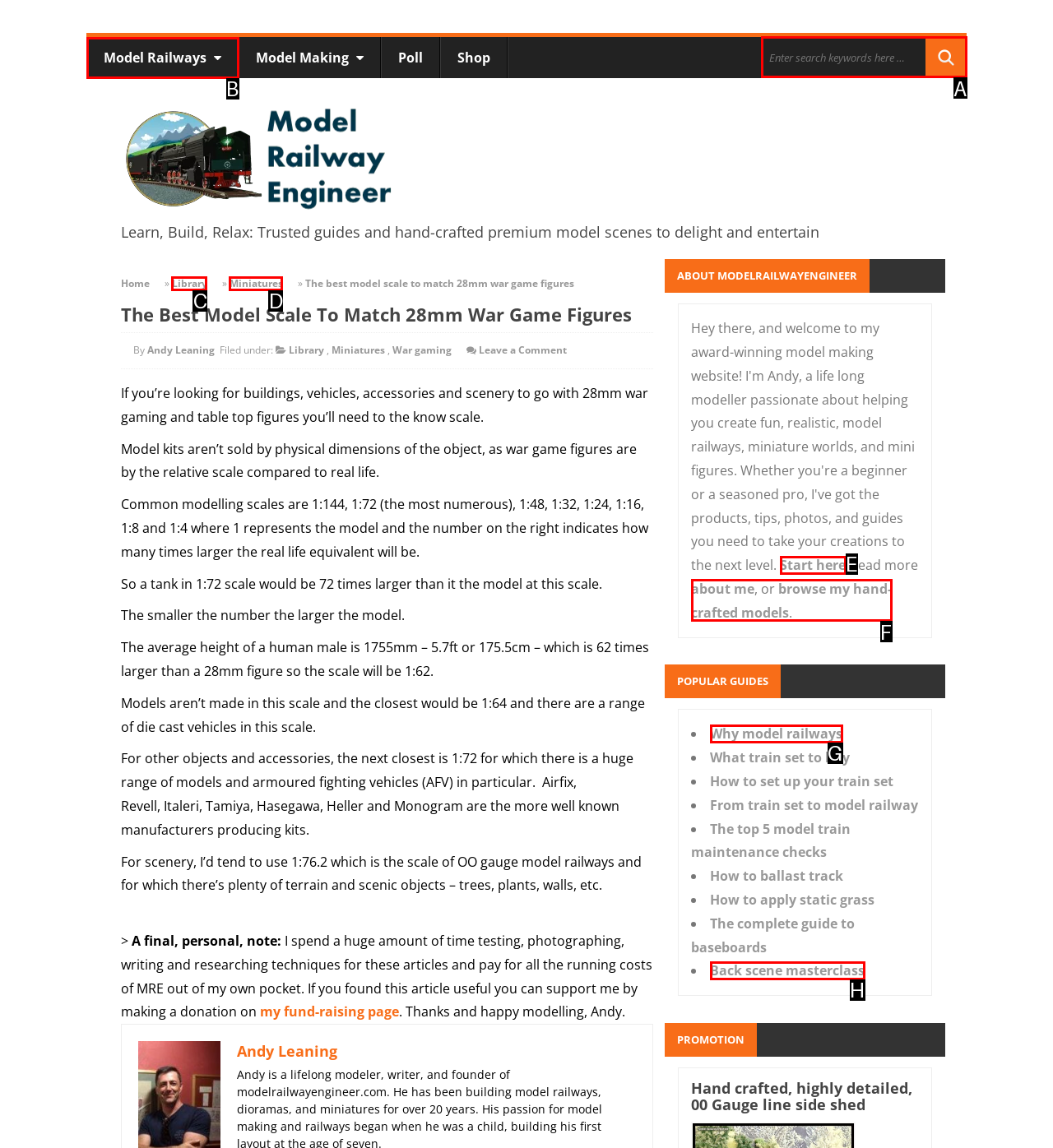Select the HTML element to finish the task: Search for something Reply with the letter of the correct option.

A